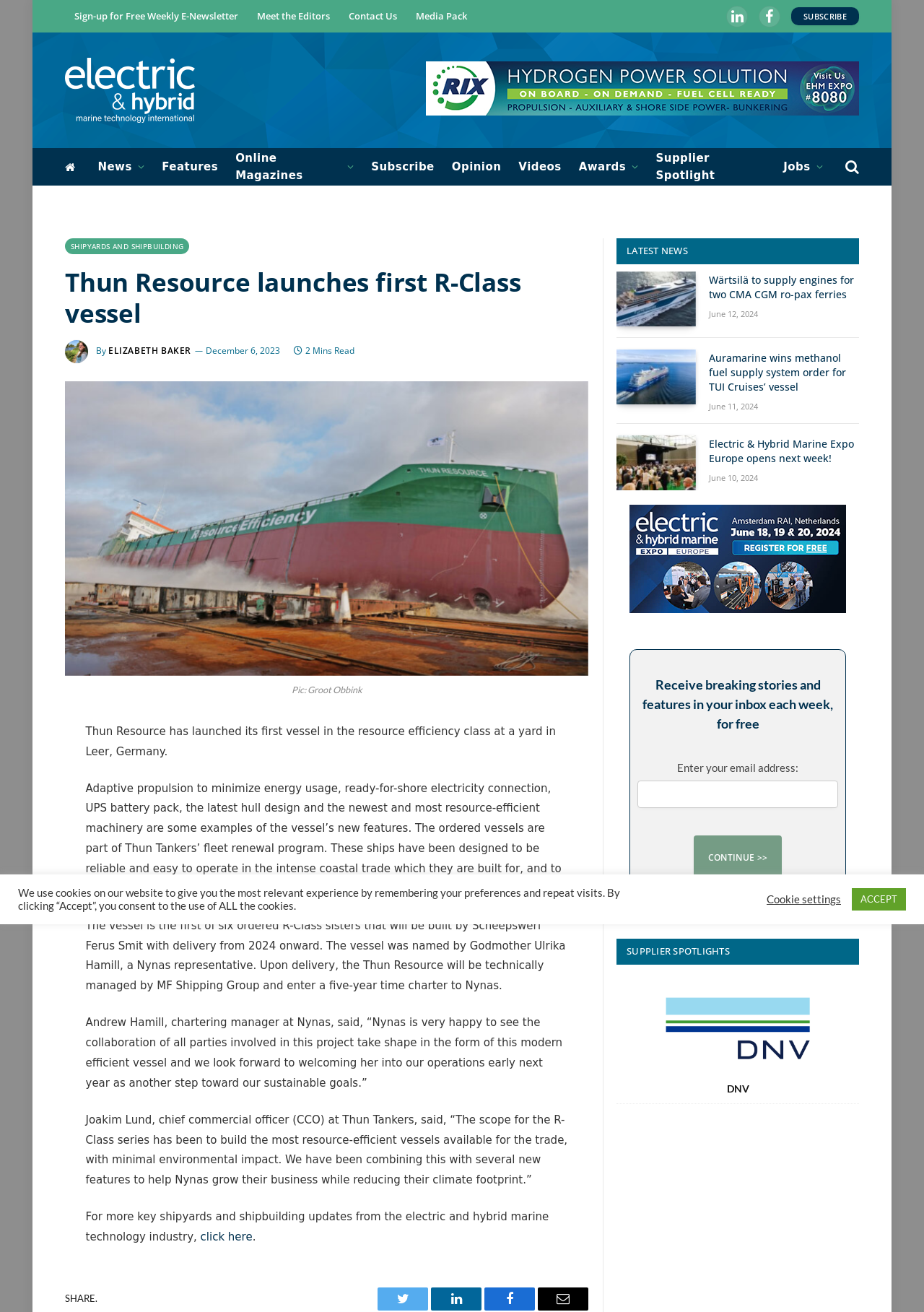Provide the text content of the webpage's main heading.

Thun Resource launches first R-Class vessel